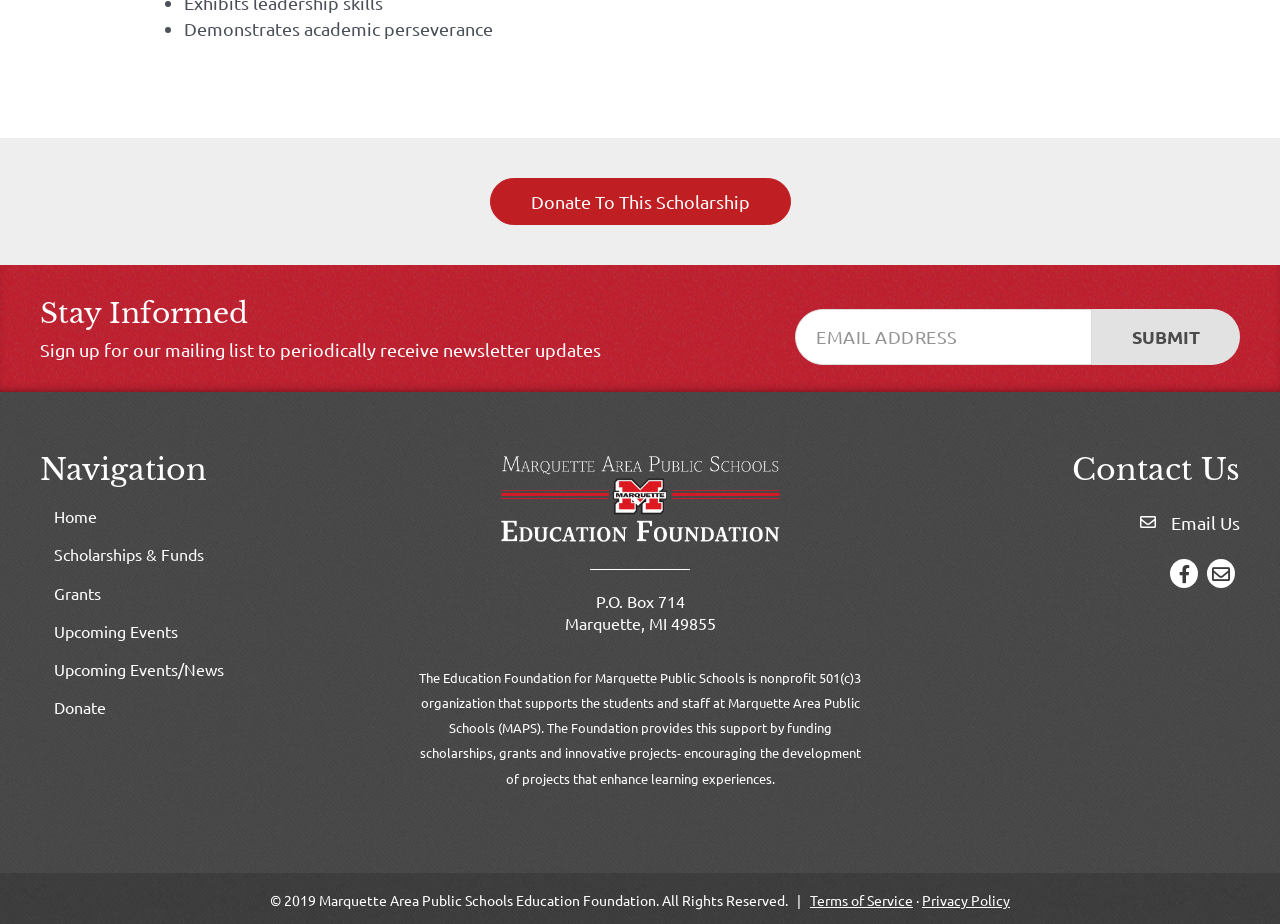Identify the bounding box coordinates for the element that needs to be clicked to fulfill this instruction: "Donate to this scholarship". Provide the coordinates in the format of four float numbers between 0 and 1: [left, top, right, bottom].

[0.375, 0.207, 0.625, 0.229]